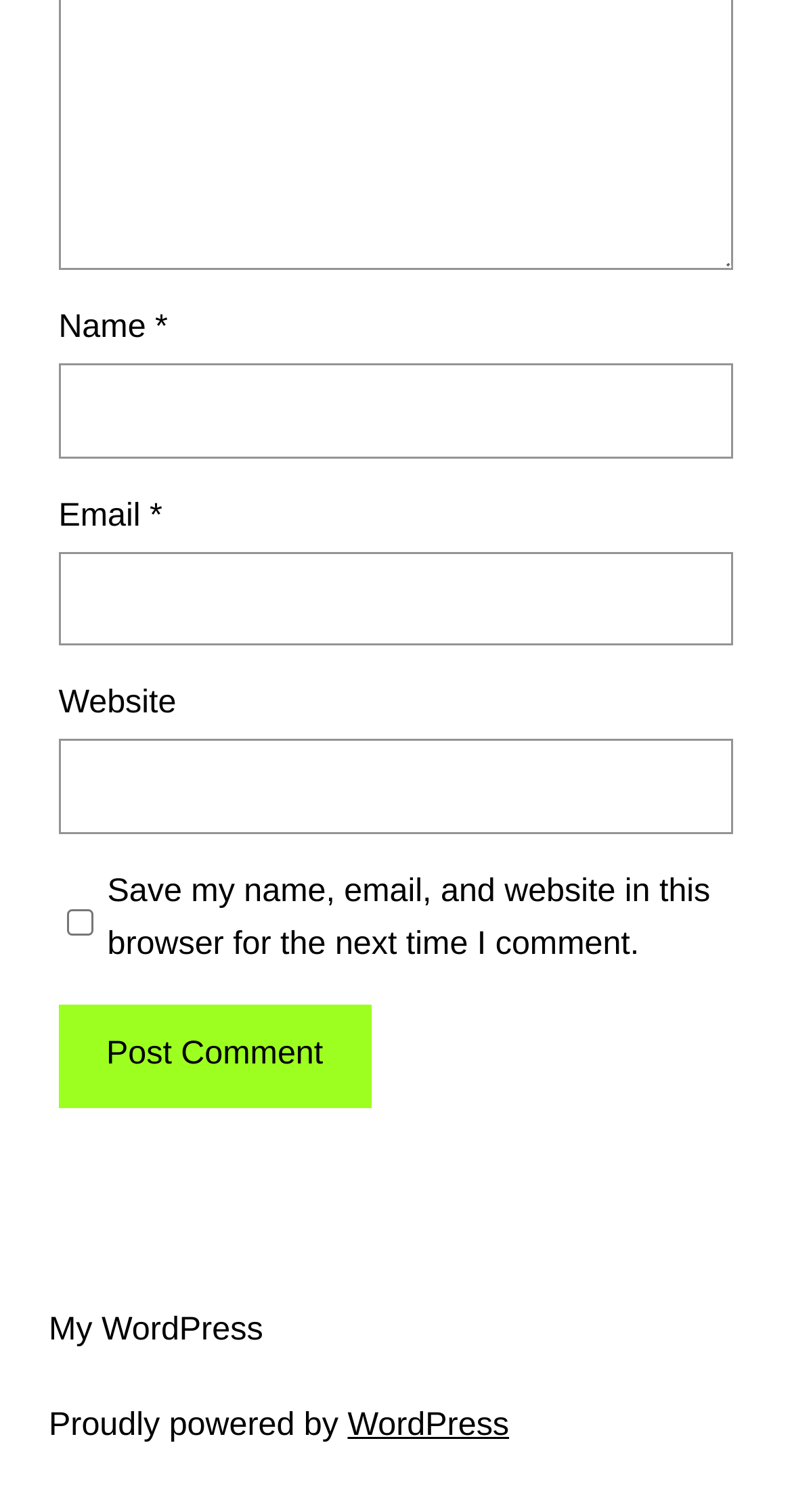Extract the bounding box coordinates for the described element: "parent_node: Name * name="author"". The coordinates should be represented as four float numbers between 0 and 1: [left, top, right, bottom].

[0.074, 0.24, 0.926, 0.303]